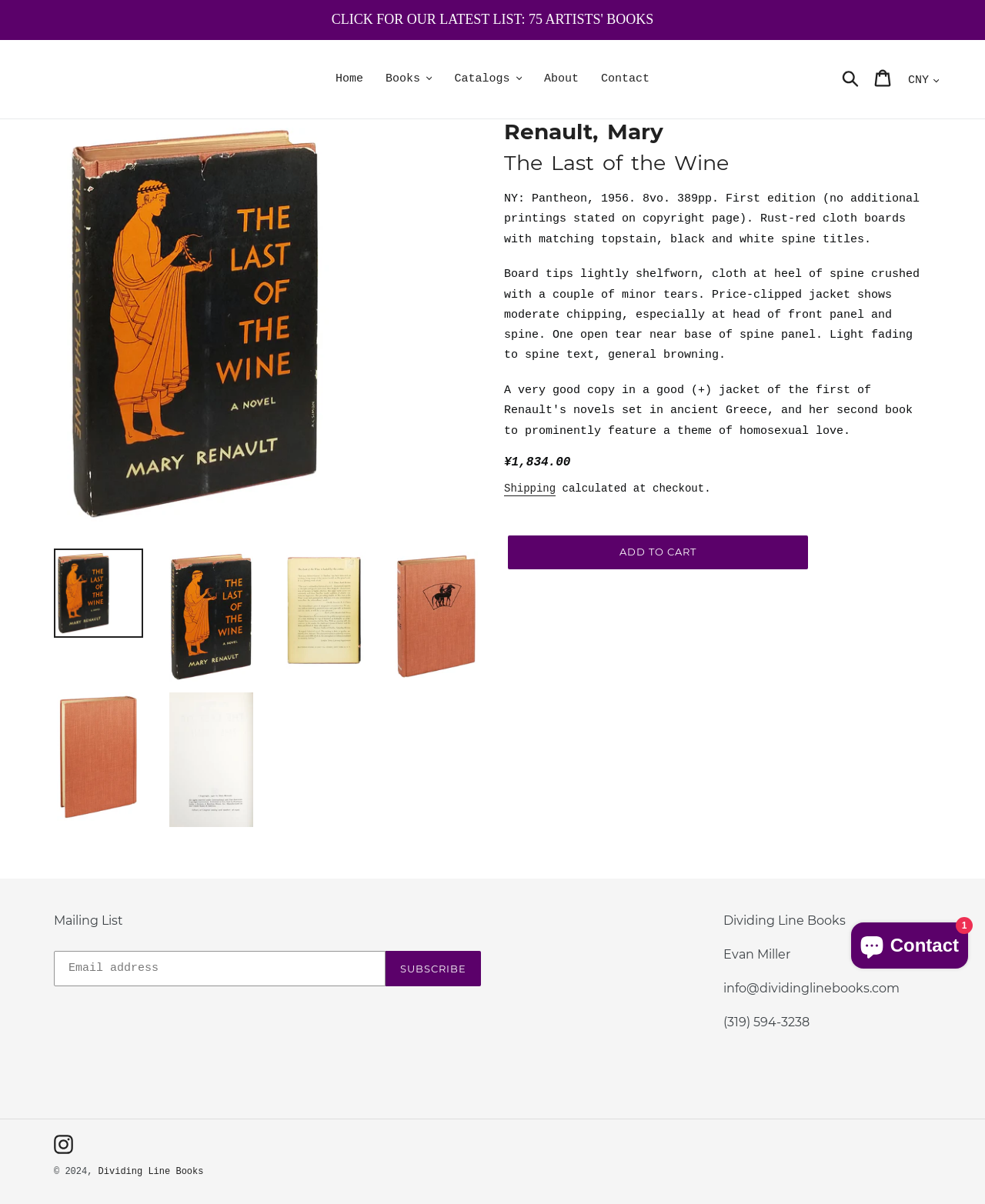Indicate the bounding box coordinates of the element that needs to be clicked to satisfy the following instruction: "Search for books". The coordinates should be four float numbers between 0 and 1, i.e., [left, top, right, bottom].

[0.85, 0.057, 0.879, 0.075]